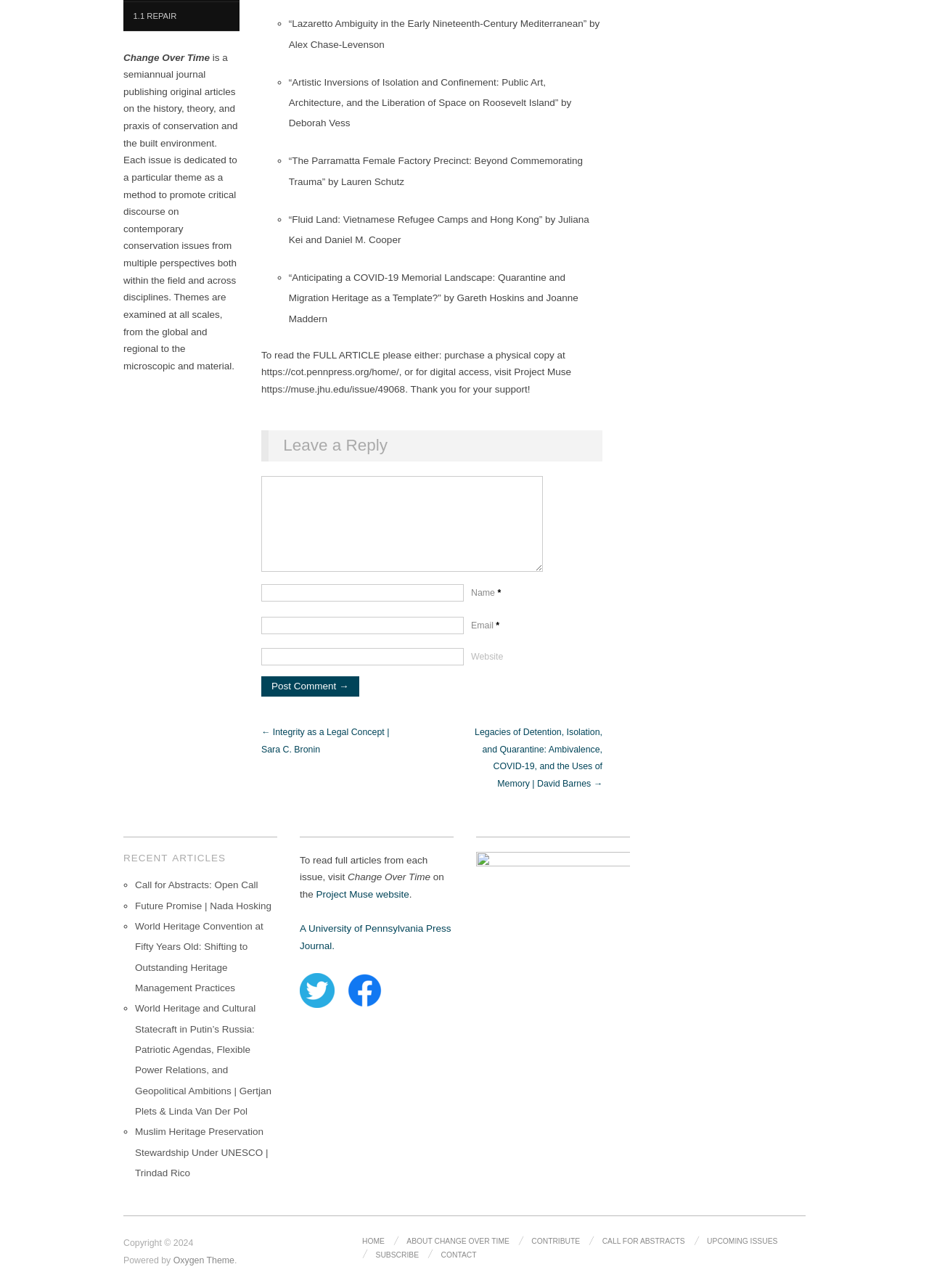Determine the bounding box coordinates for the clickable element to execute this instruction: "Click the 'HOME' link". Provide the coordinates as four float numbers between 0 and 1, i.e., [left, top, right, bottom].

None